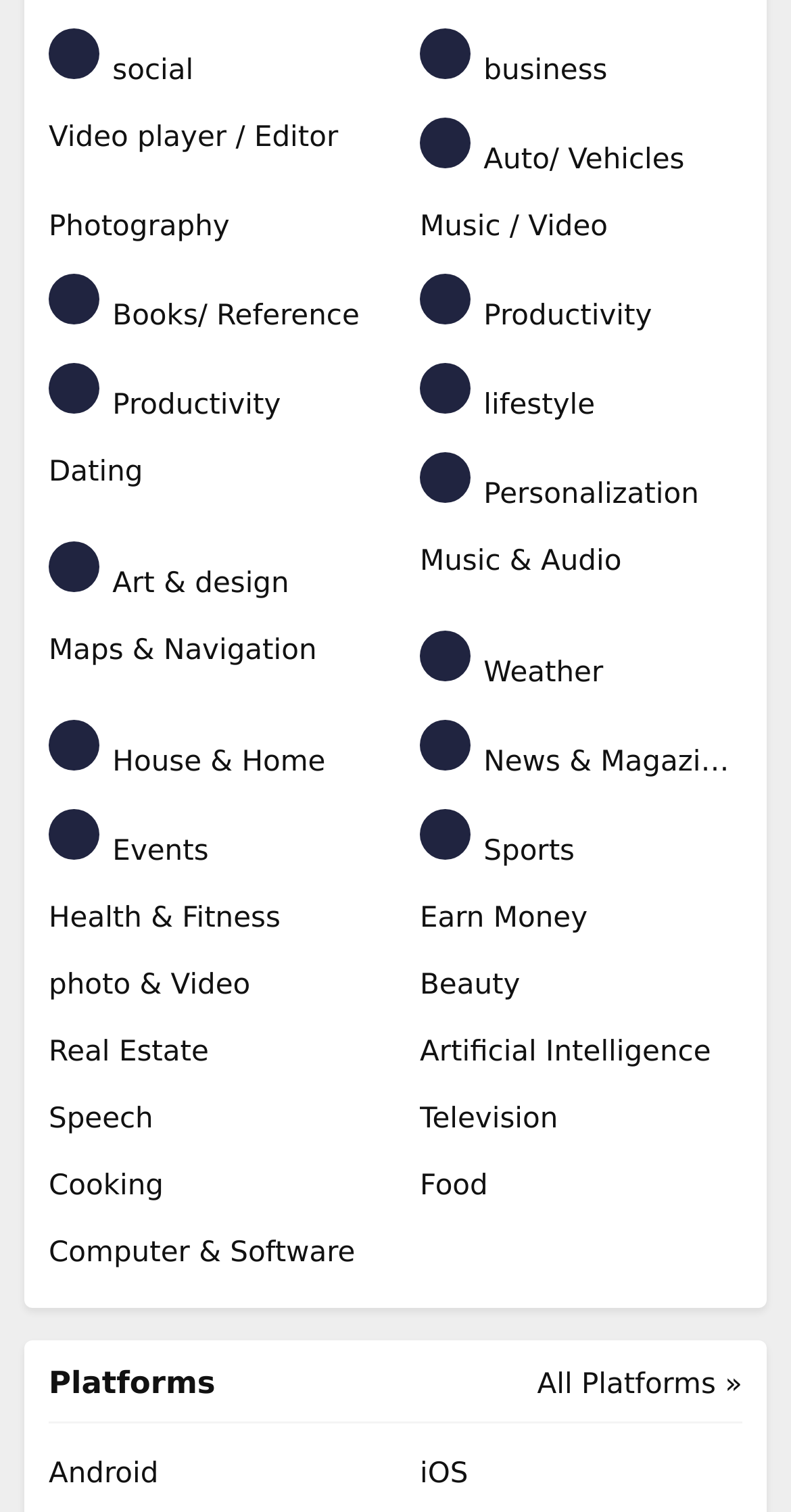Please answer the following question using a single word or phrase: How many categories are listed in total?

30